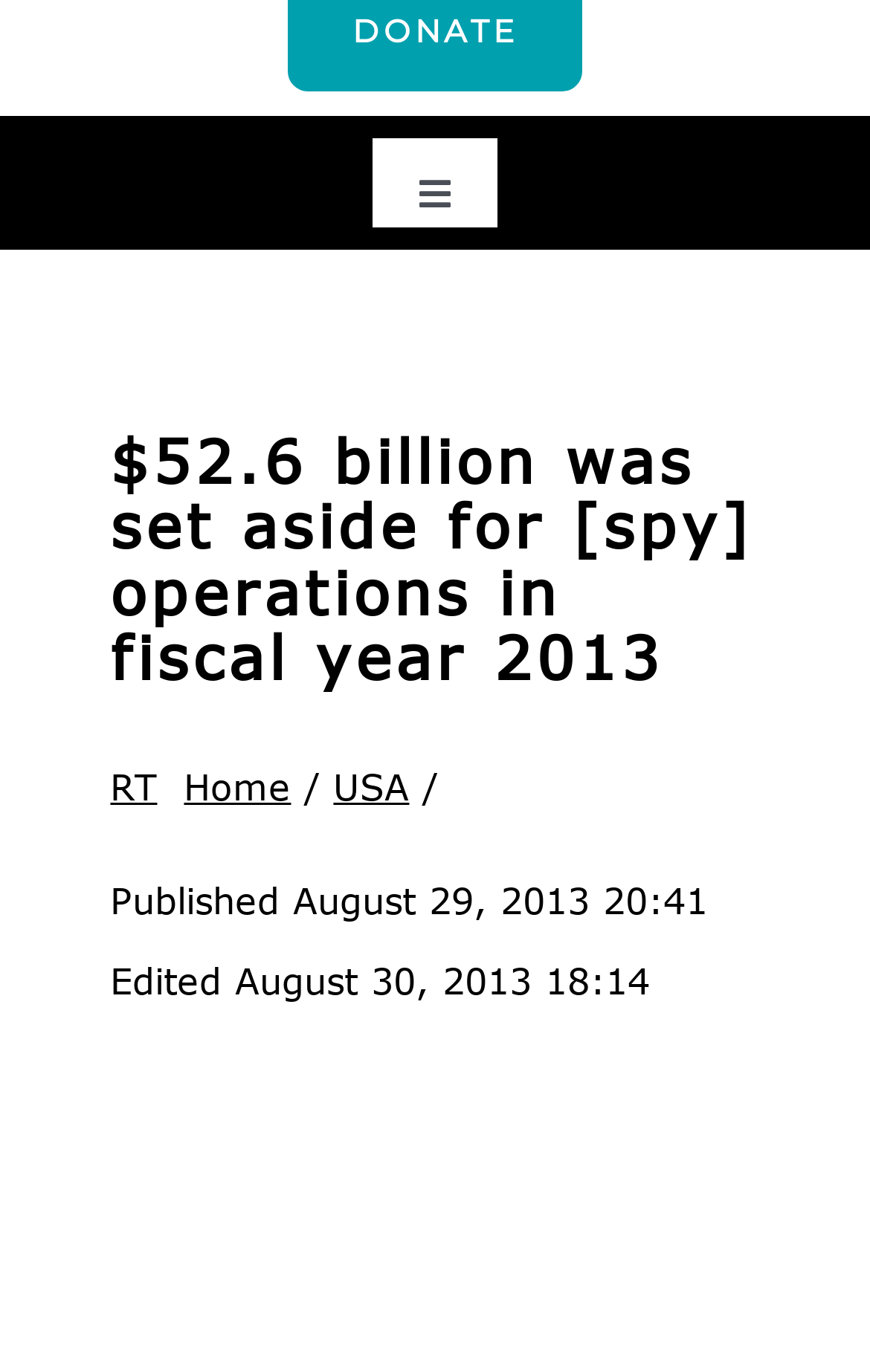Determine the bounding box coordinates of the target area to click to execute the following instruction: "check when the article was posted."

None